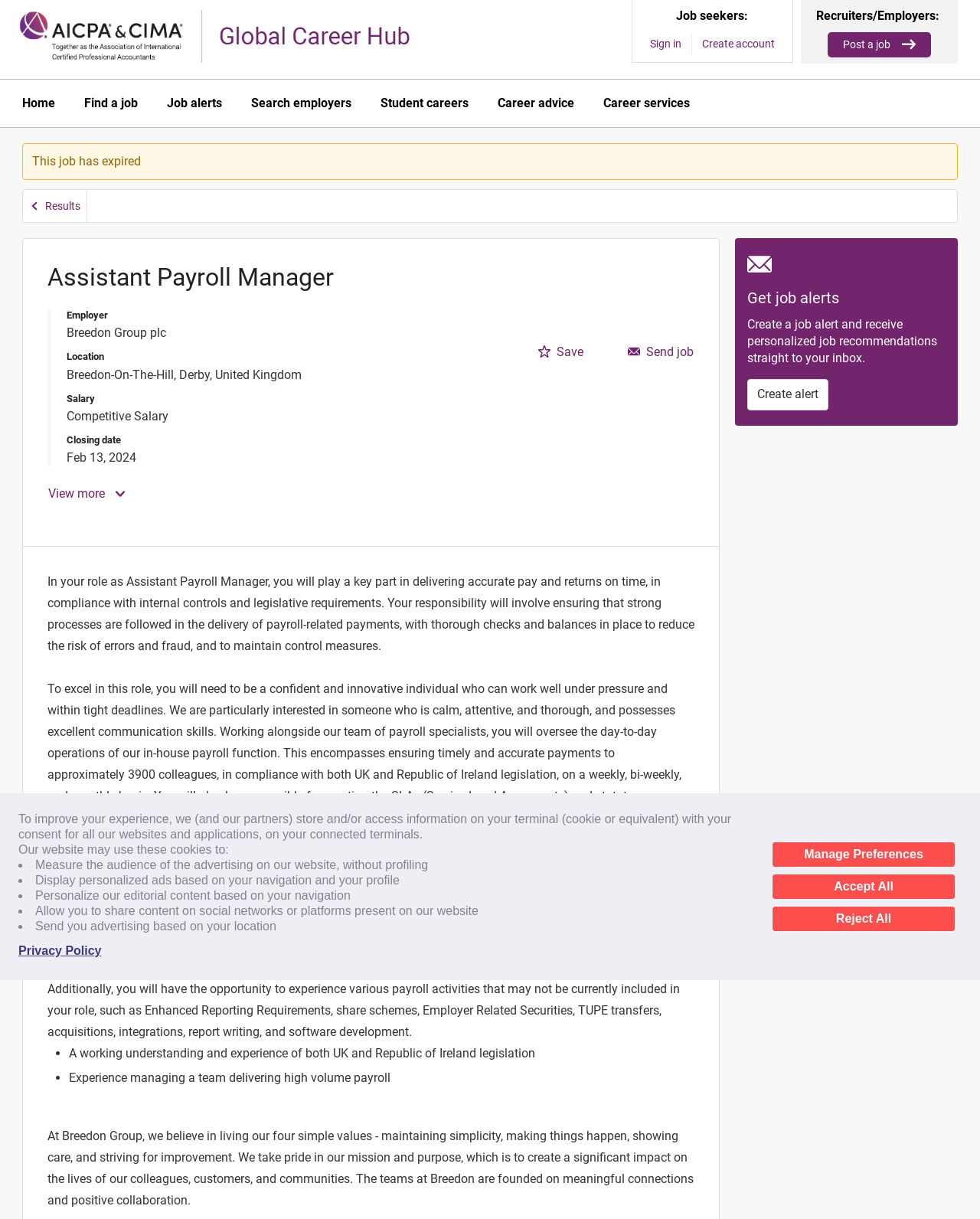Look at the image and give a detailed response to the following question: What is the closing date for the job application?

The closing date can be found in the description list detail element with the text 'Feb 13, 2024' which is located under the 'Closing date' term.